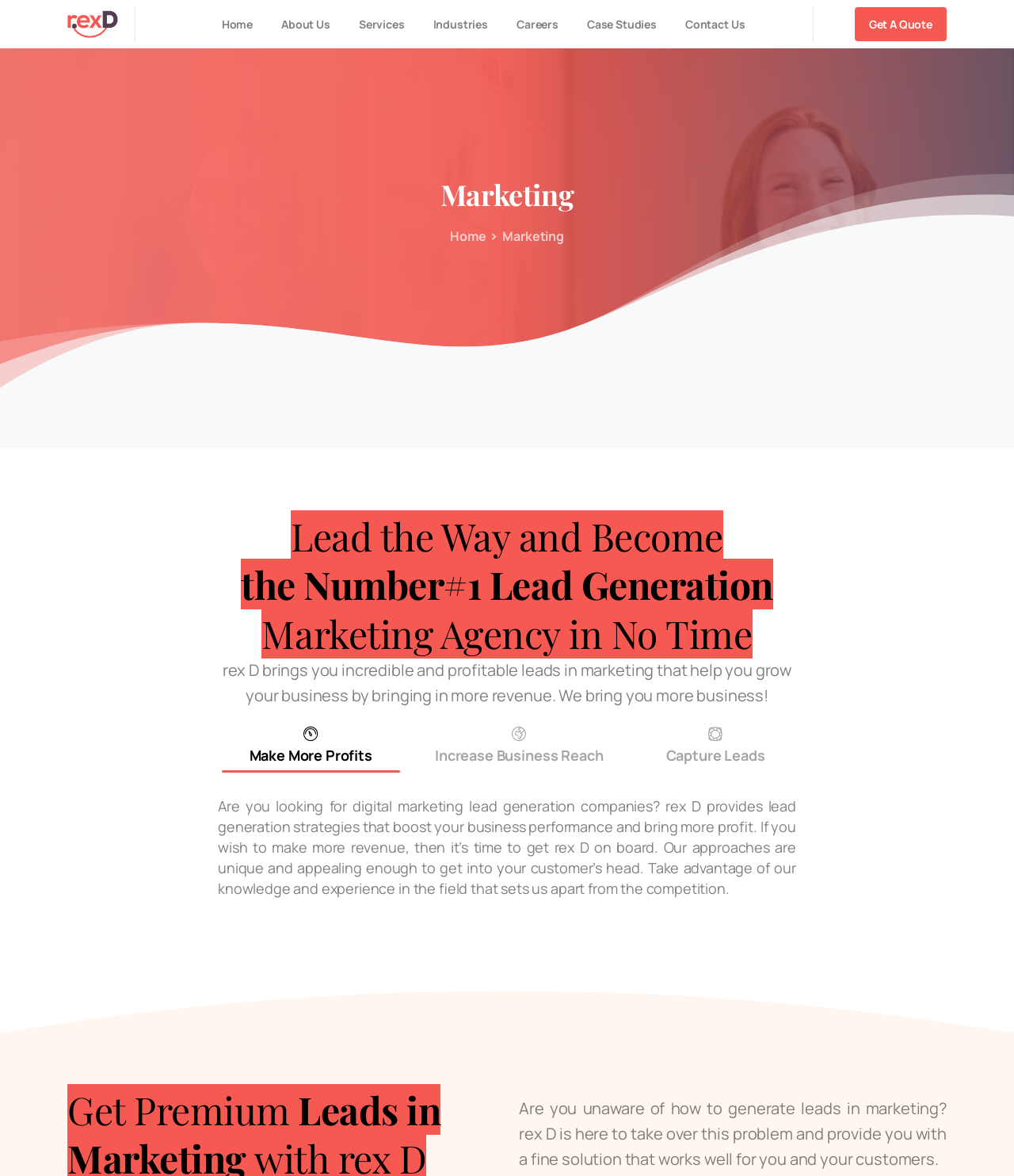Find the bounding box coordinates of the clickable area that will achieve the following instruction: "View About Us".

[0.271, 0.005, 0.332, 0.036]